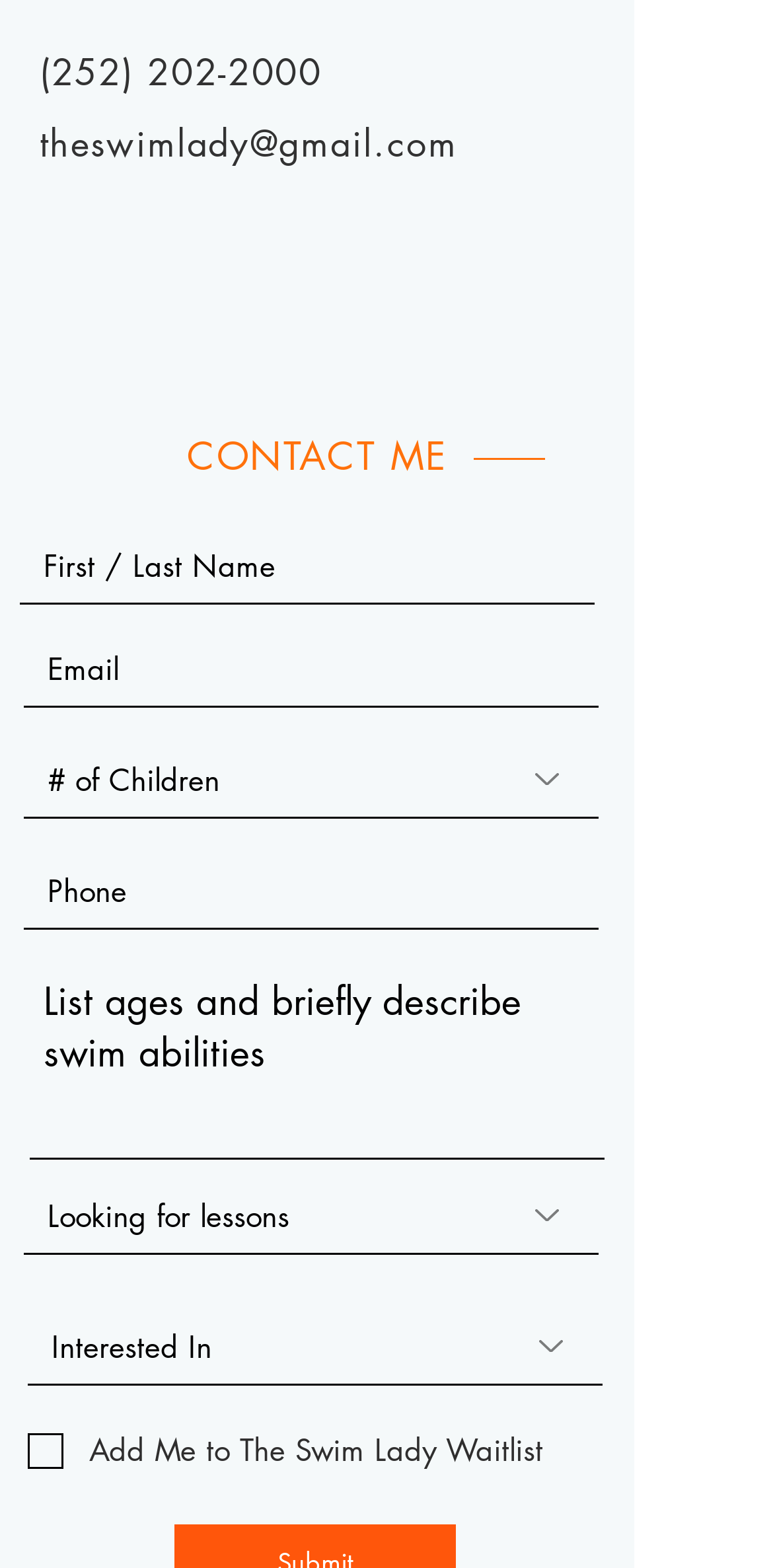Pinpoint the bounding box coordinates of the clickable element needed to complete the instruction: "Click the Instagram link". The coordinates should be provided as four float numbers between 0 and 1: [left, top, right, bottom].

[0.179, 0.147, 0.269, 0.192]